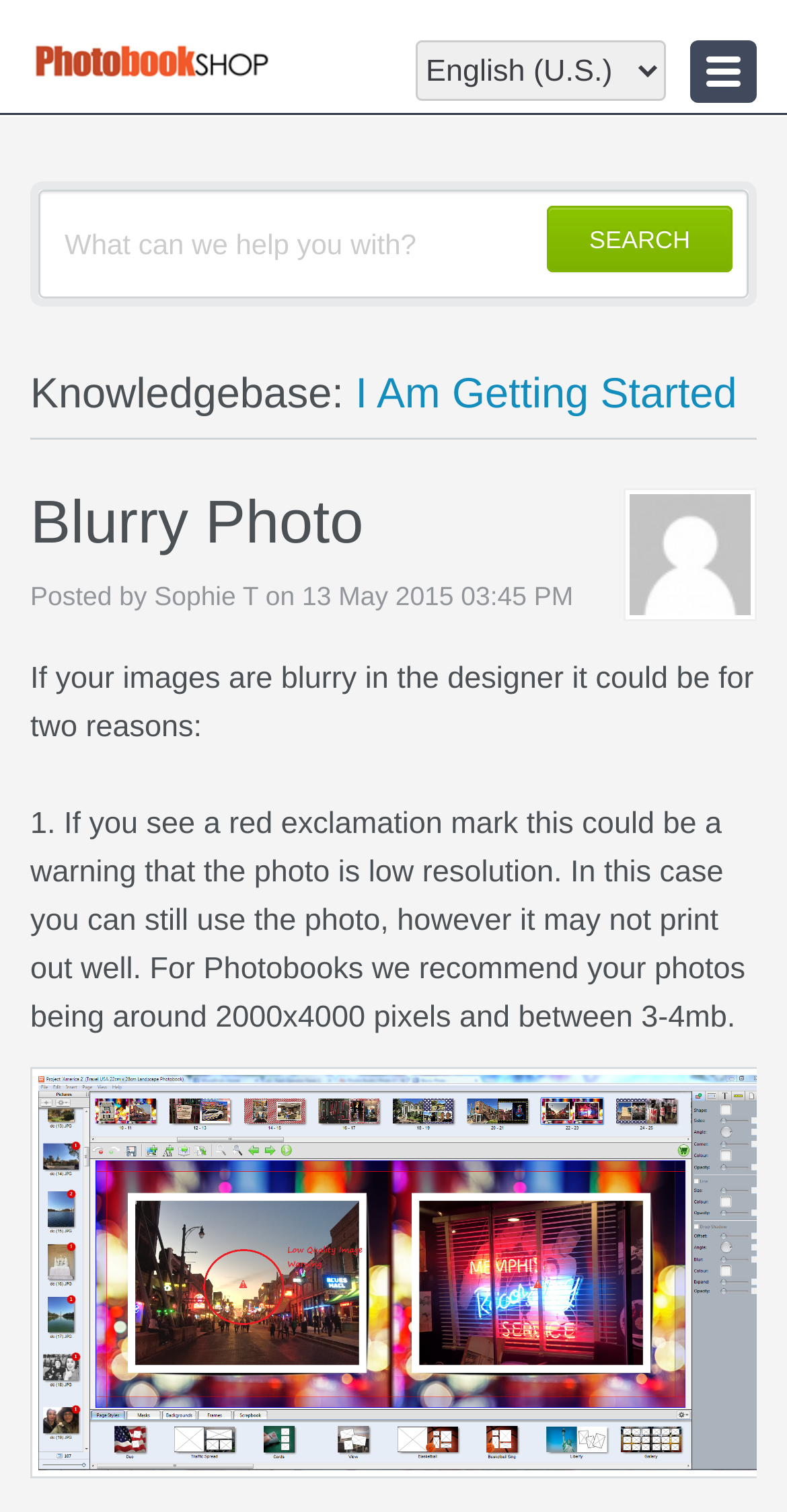Identify the bounding box coordinates of the HTML element based on this description: "SEARCH".

[0.695, 0.136, 0.931, 0.18]